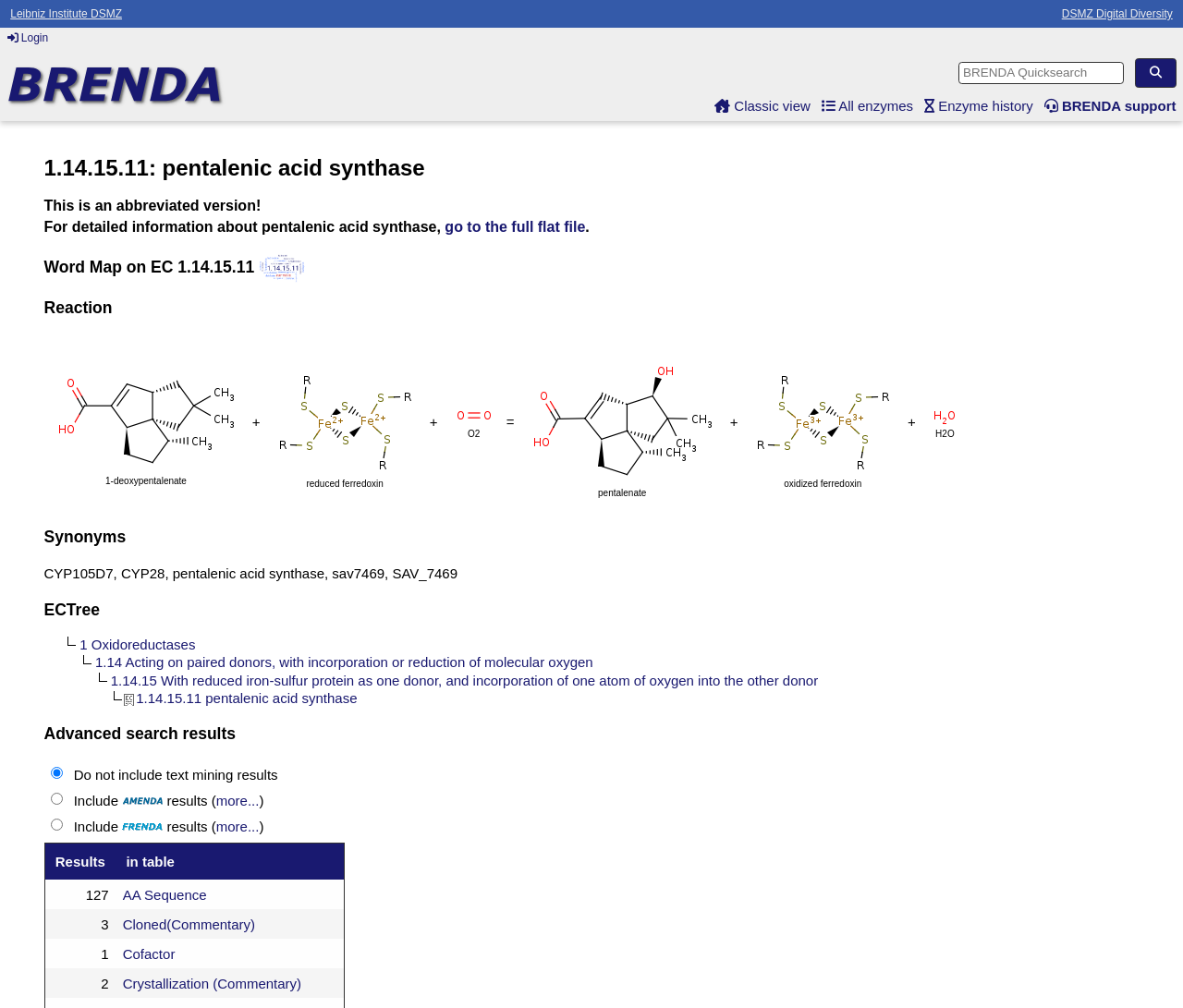Could you determine the bounding box coordinates of the clickable element to complete the instruction: "View enzyme history"? Provide the coordinates as four float numbers between 0 and 1, i.e., [left, top, right, bottom].

[0.781, 0.097, 0.873, 0.113]